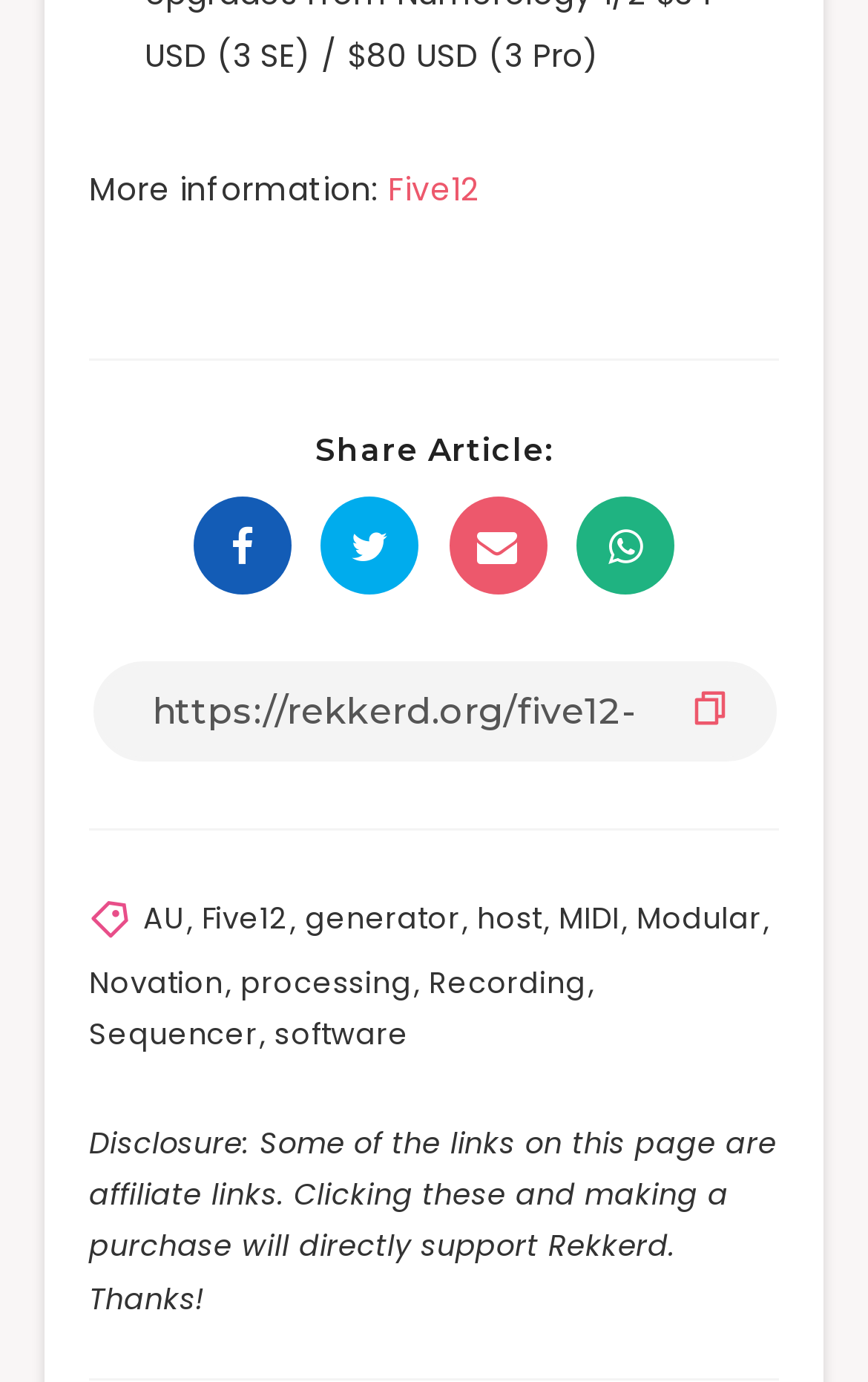What is the last link in the list of tags?
Please look at the screenshot and answer using one word or phrase.

Sequencer